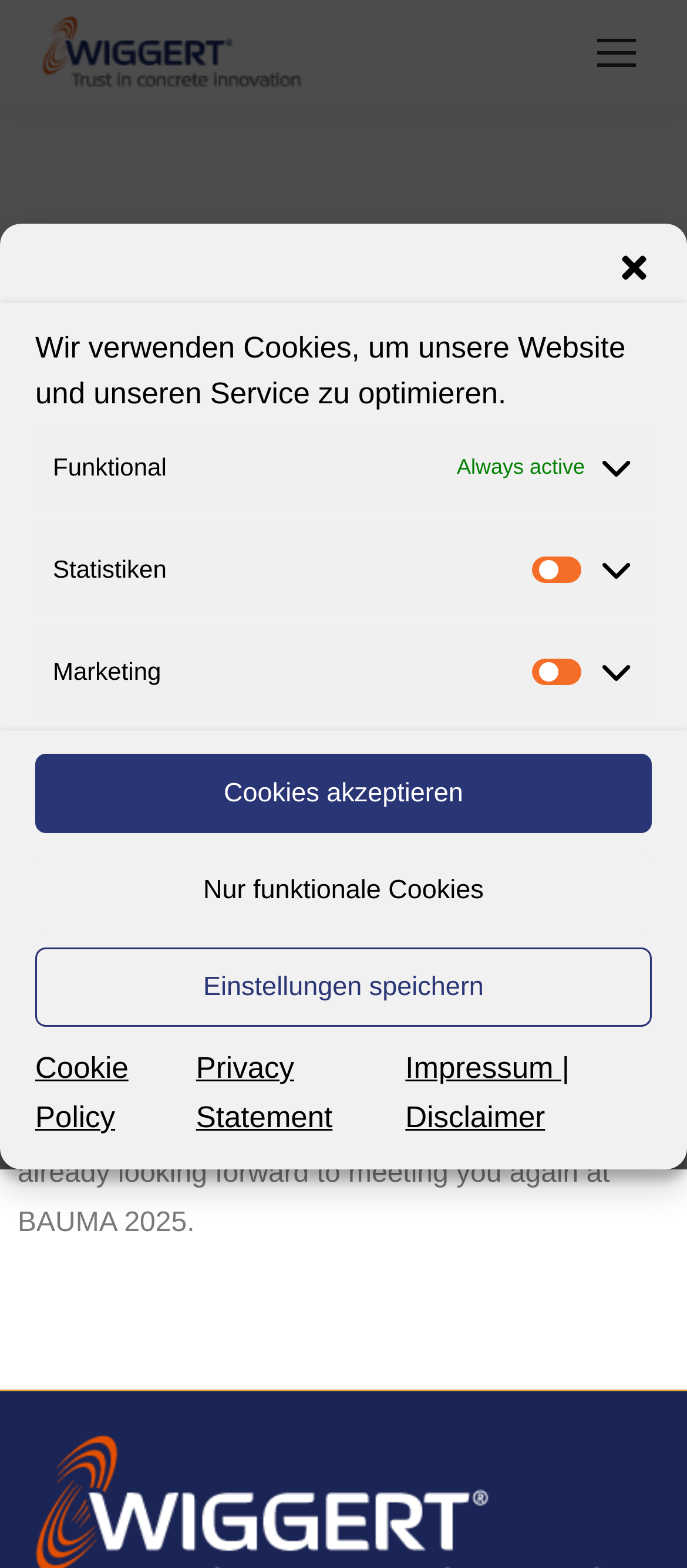Find the bounding box coordinates of the clickable area required to complete the following action: "Open the mobile menu".

[0.846, 0.011, 0.949, 0.056]